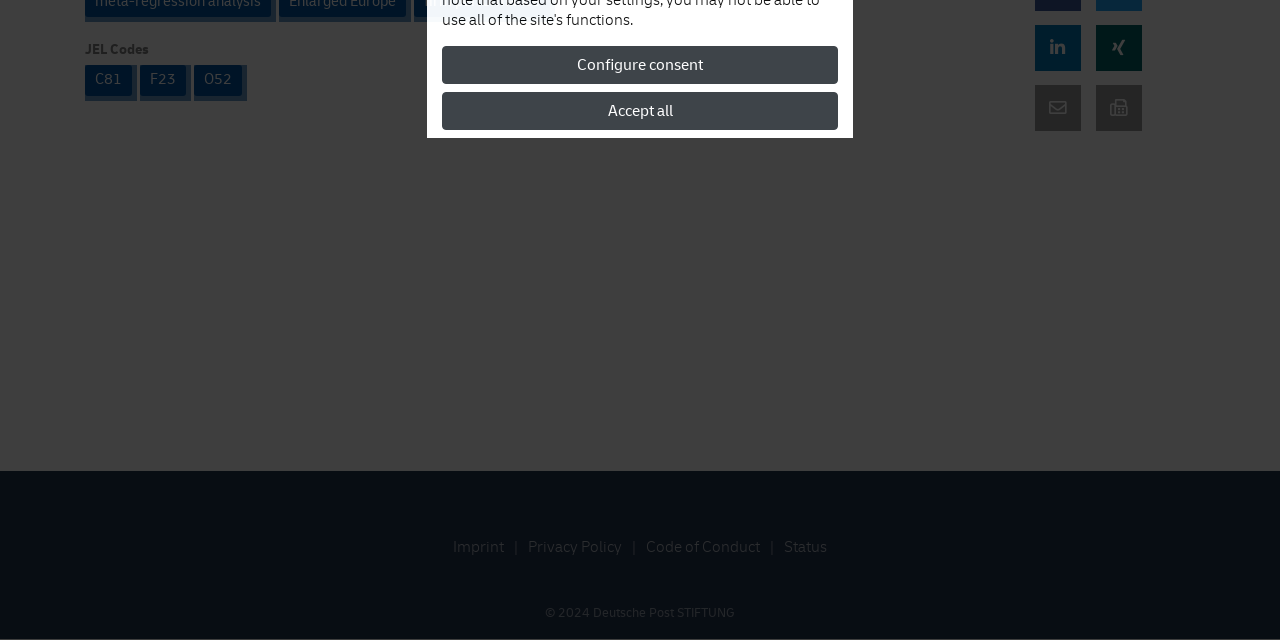Given the element description Code of Conduct, identify the bounding box coordinates for the UI element on the webpage screenshot. The format should be (top-left x, top-left y, bottom-right x, bottom-right y), with values between 0 and 1.

[0.505, 0.842, 0.594, 0.87]